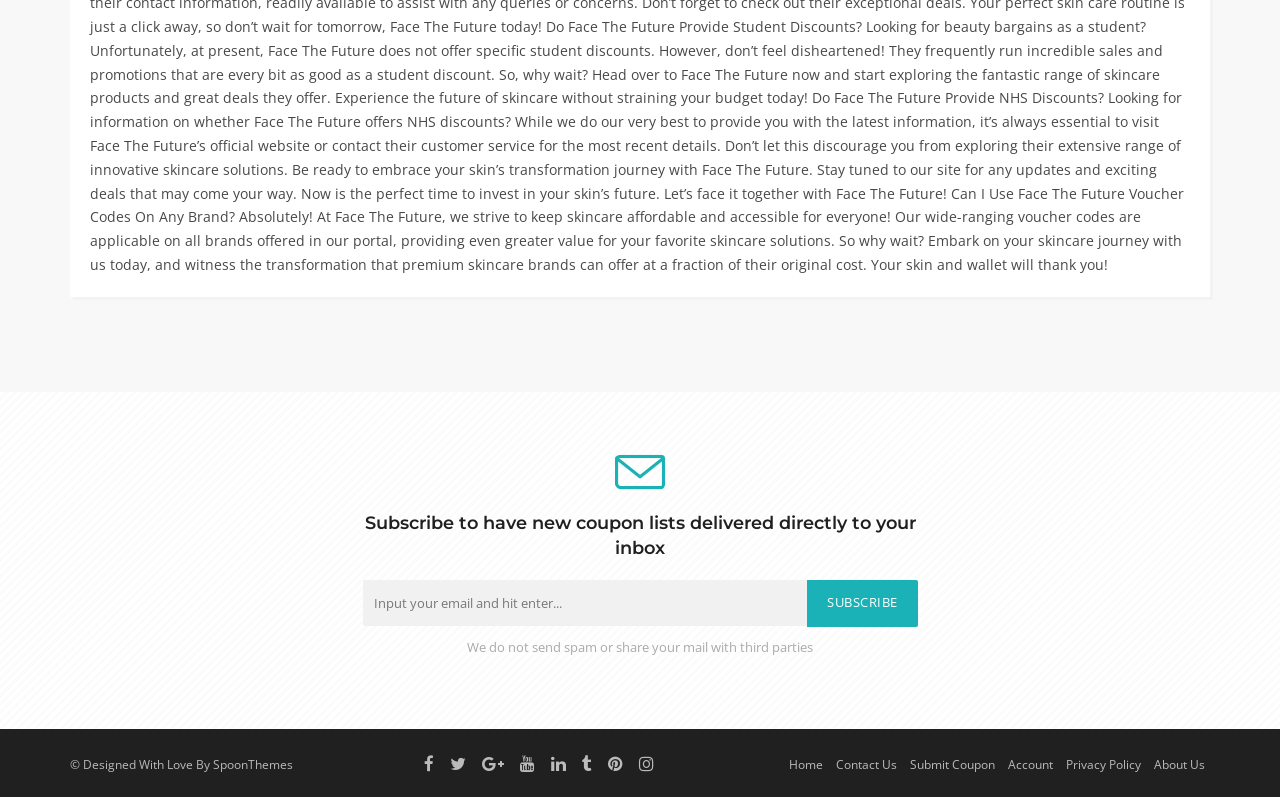Bounding box coordinates must be specified in the format (top-left x, top-left y, bottom-right x, bottom-right y). All values should be floating point numbers between 0 and 1. What are the bounding box coordinates of the UI element described as: Account

[0.788, 0.948, 0.823, 0.968]